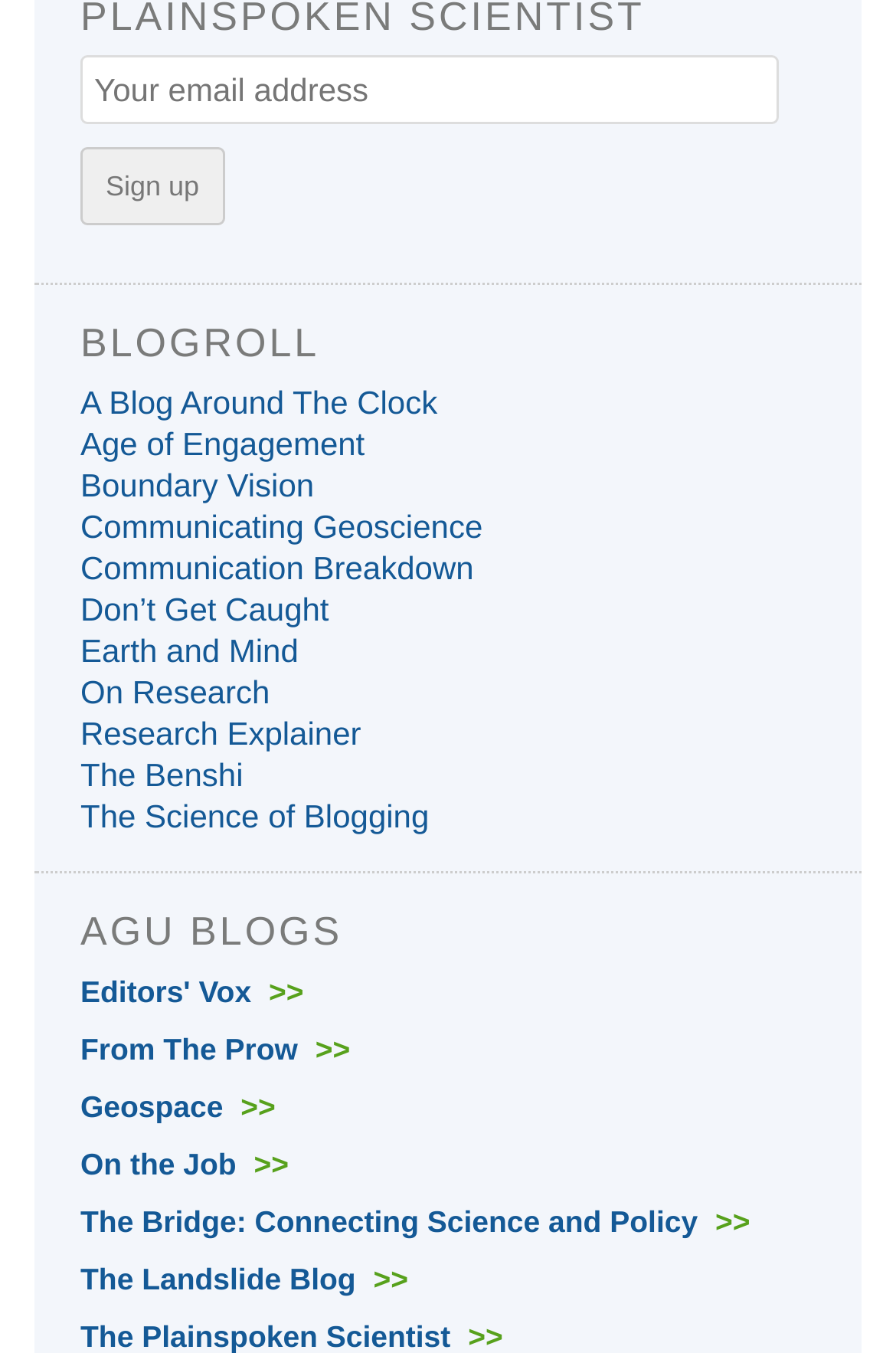Find the bounding box coordinates for the element that must be clicked to complete the instruction: "Visit A Blog Around The Clock". The coordinates should be four float numbers between 0 and 1, indicated as [left, top, right, bottom].

[0.09, 0.284, 0.488, 0.311]